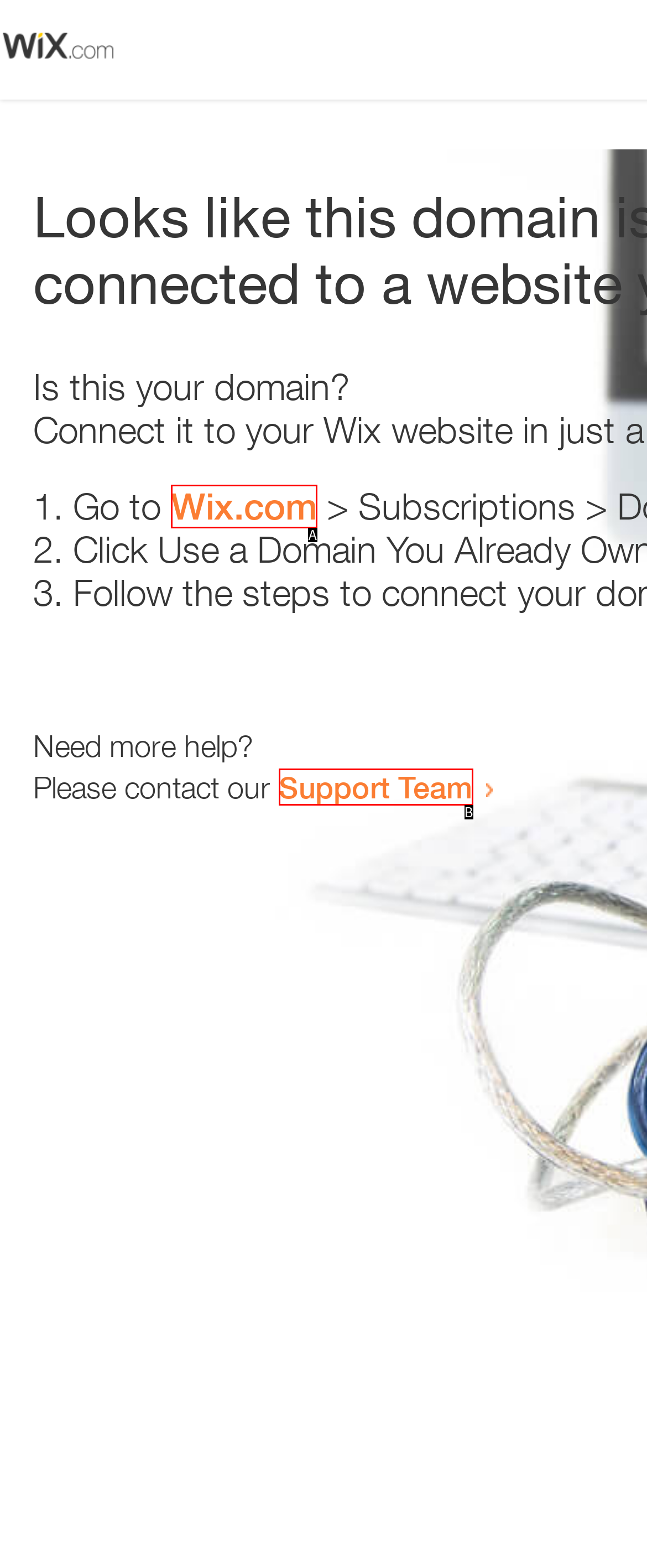Assess the description: Support Team and select the option that matches. Provide the letter of the chosen option directly from the given choices.

B